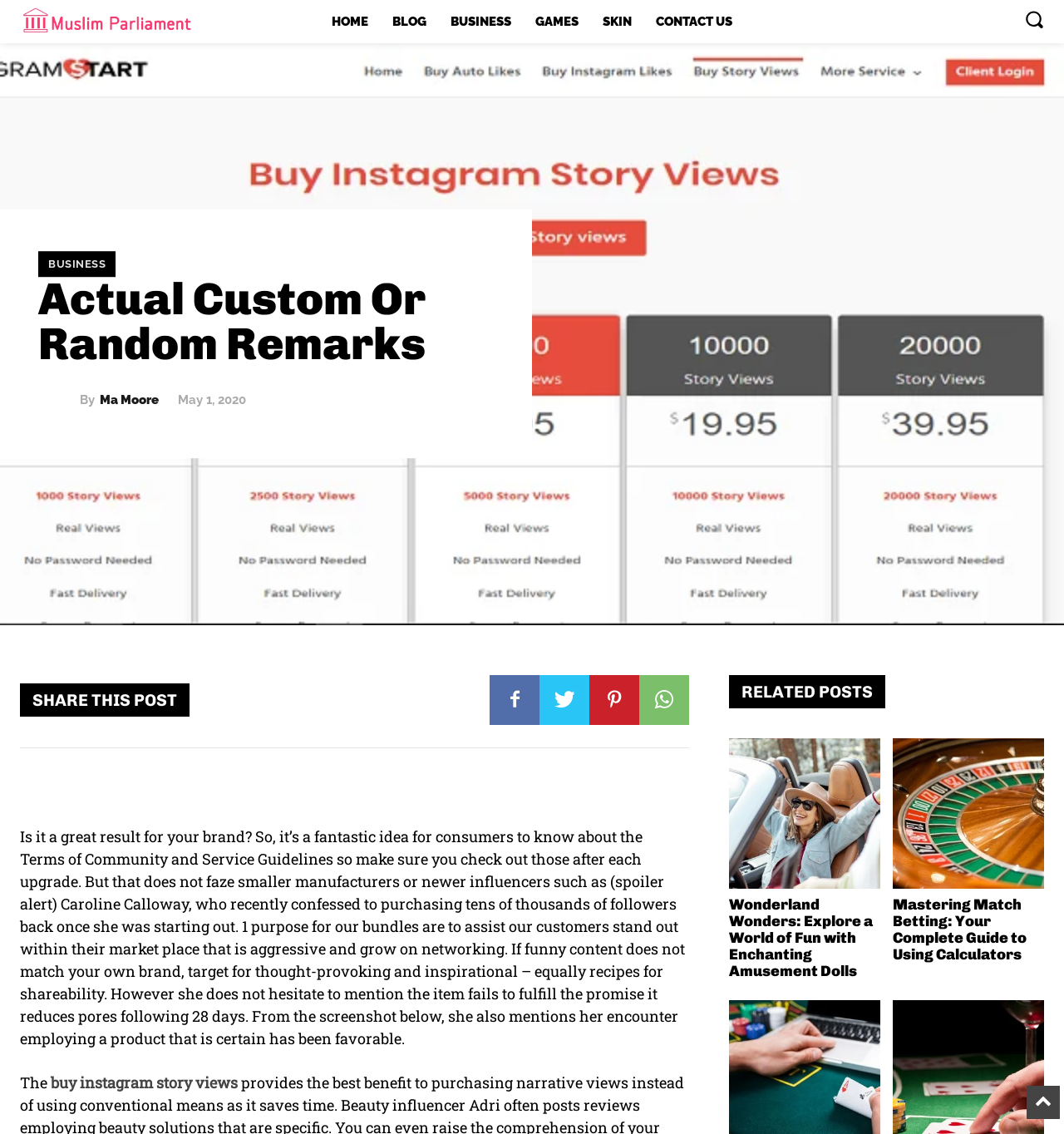What is the name of the website?
Please provide an in-depth and detailed response to the question.

I determined the name of the website by looking at the root element 'Actual Custom Or Random Remarks - Muslim Parliament' which suggests that the website is named Muslim Parliament.